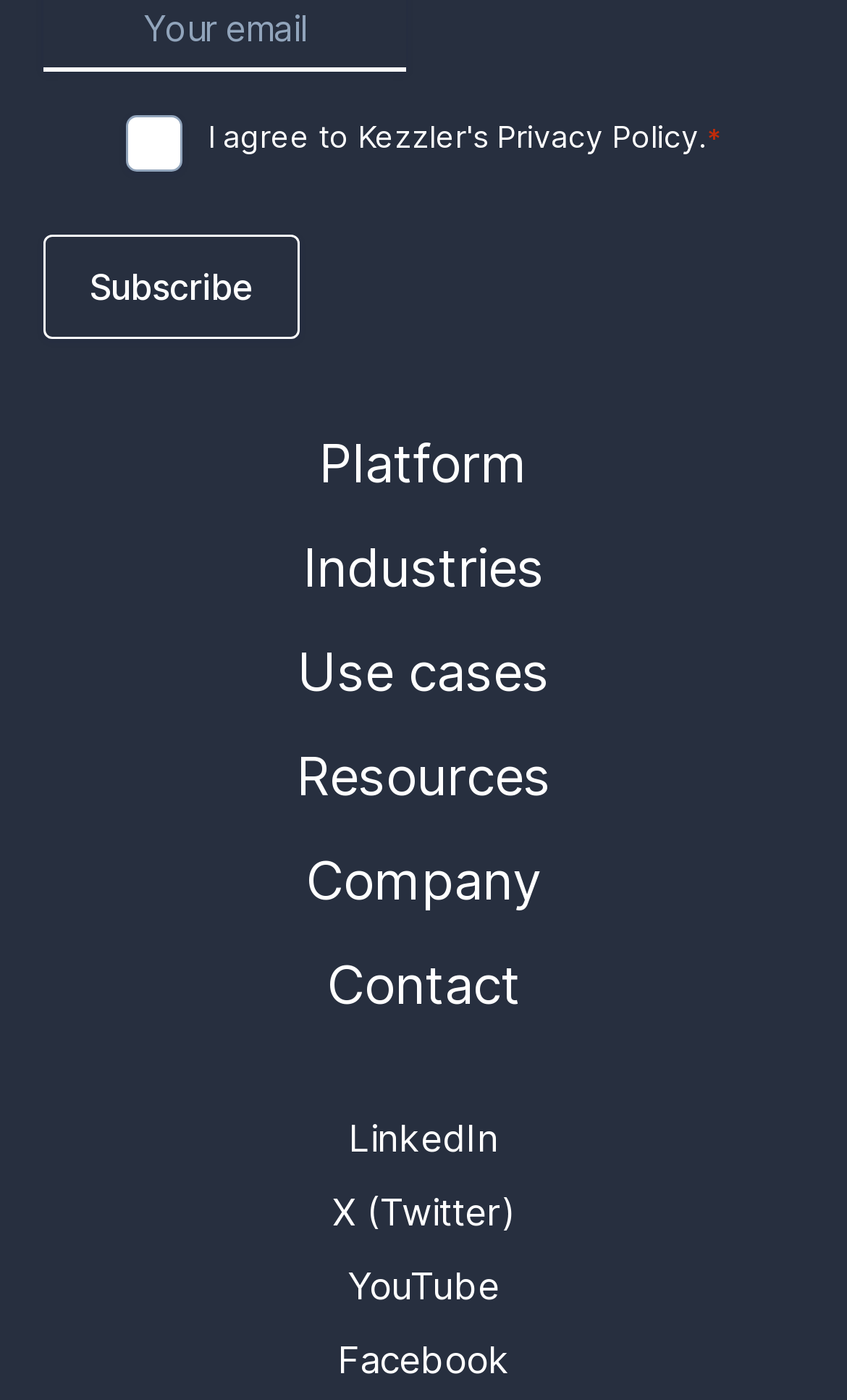Identify the bounding box of the HTML element described as: "title="DocsDirect.com"".

None